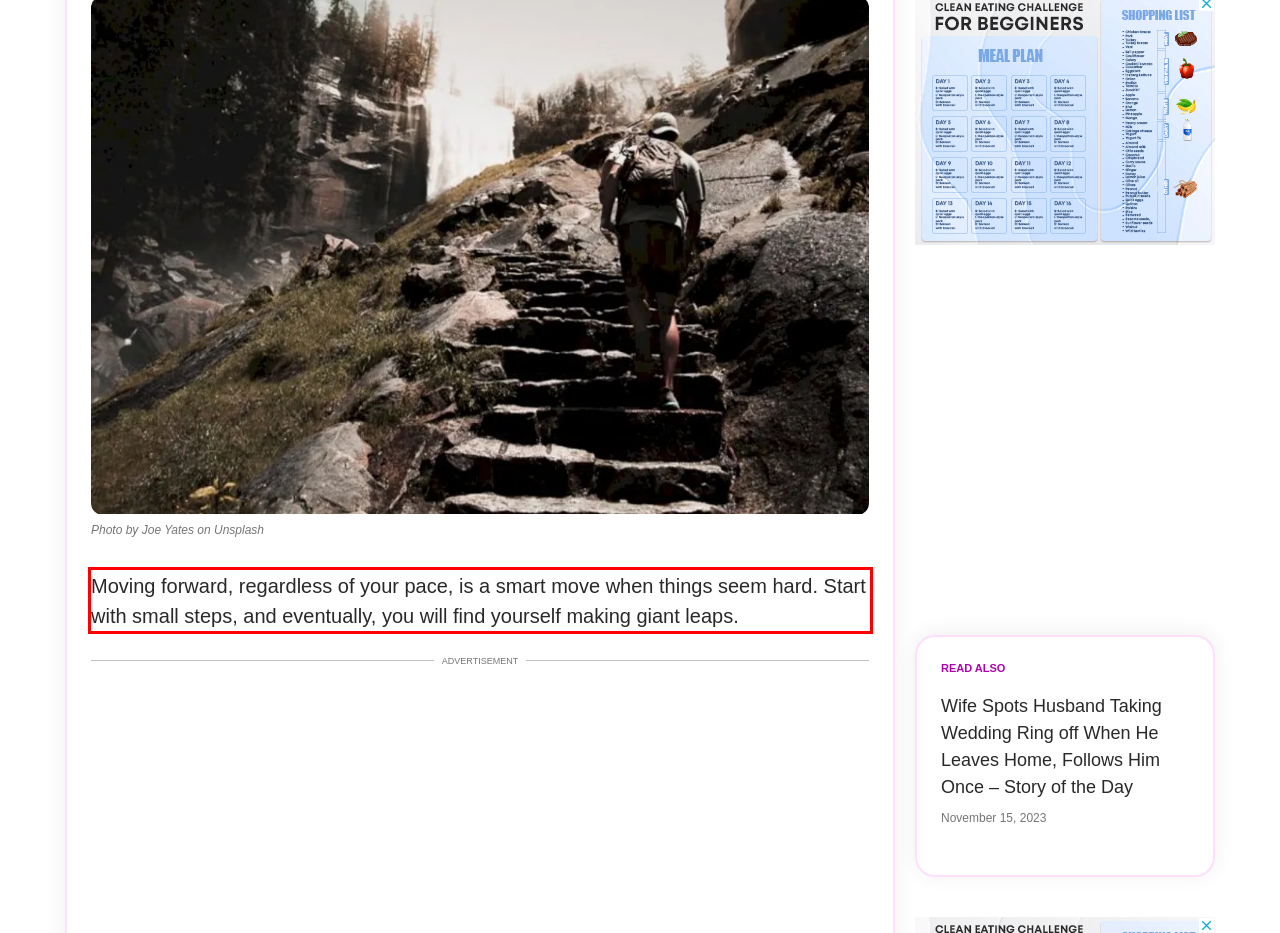You are provided with a screenshot of a webpage that includes a red bounding box. Extract and generate the text content found within the red bounding box.

Moving forward, regardless of your pace, is a smart move when things seem hard. Start with small steps, and eventually, you will find yourself making giant leaps.